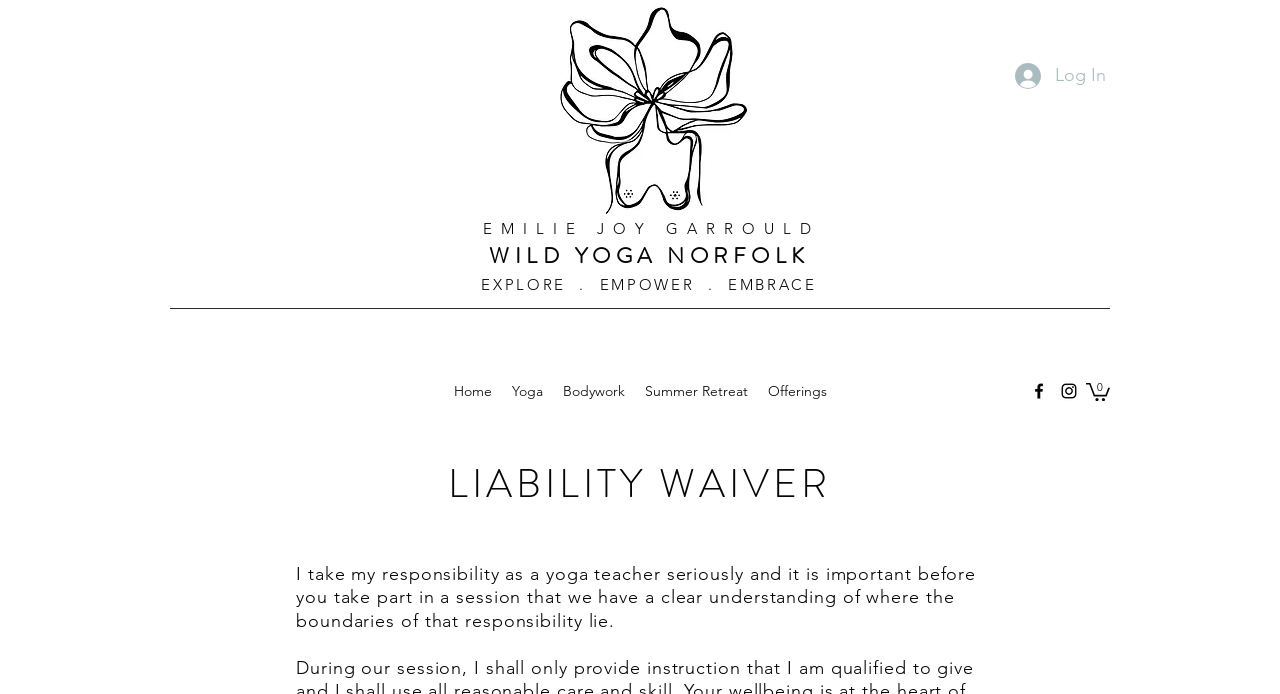What is the current number of items in the cart?
Carefully examine the image and provide a detailed answer to the question.

The current number of items in the cart can be found in the button element with the text 'Cart with 0 items' located at [0.848, 0.549, 0.867, 0.578]. The text explicitly states that there are 0 items in the cart.